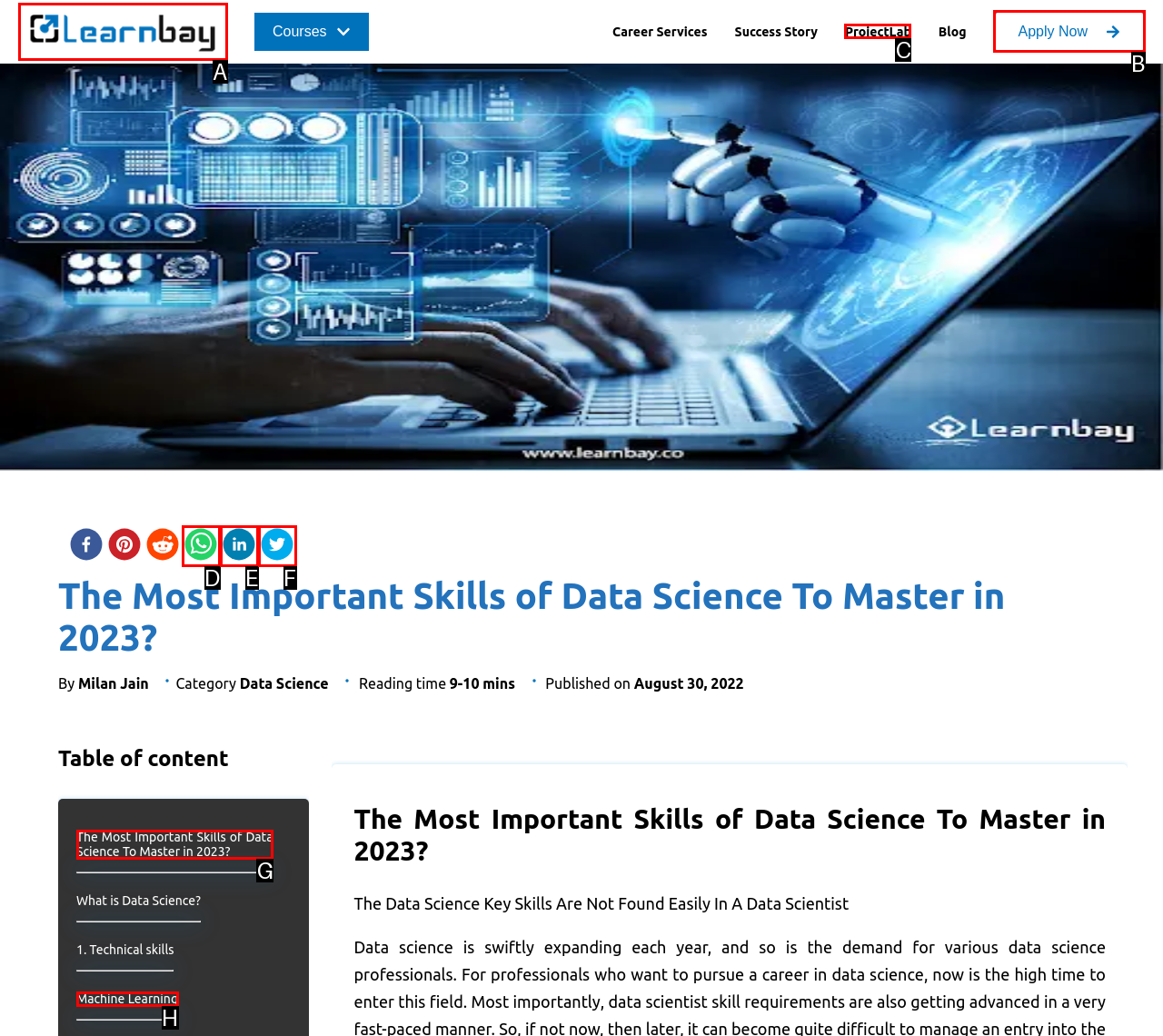Determine the letter of the element I should select to fulfill the following instruction: Click the 'The Most Important Skills of Data Science To Master in 2023?' link. Just provide the letter.

G